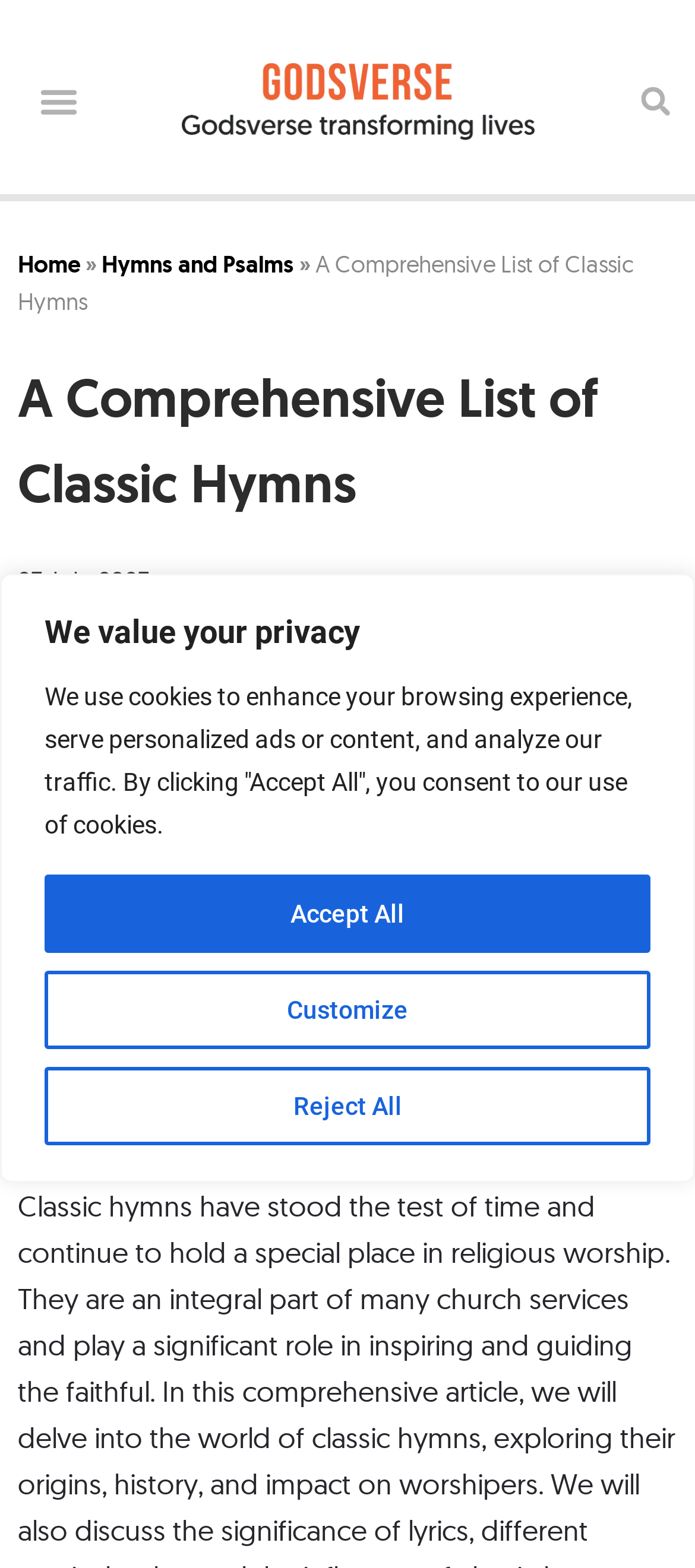Provide your answer in one word or a succinct phrase for the question: 
How many buttons are there in the cookie consent section?

3